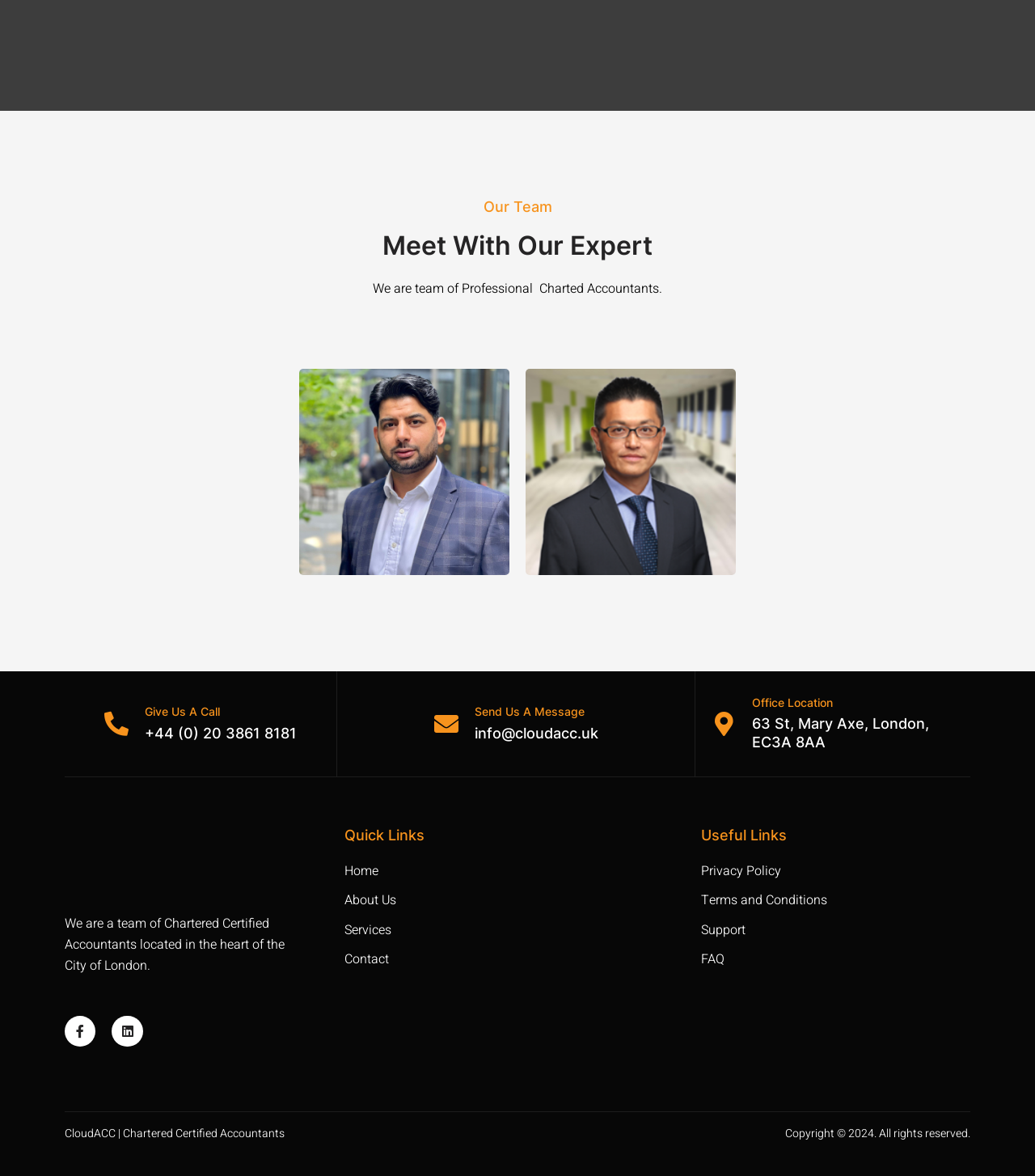How many social media links are there?
Based on the image, answer the question with as much detail as possible.

I counted the number of social media links, which are Facebook and Linkedin.